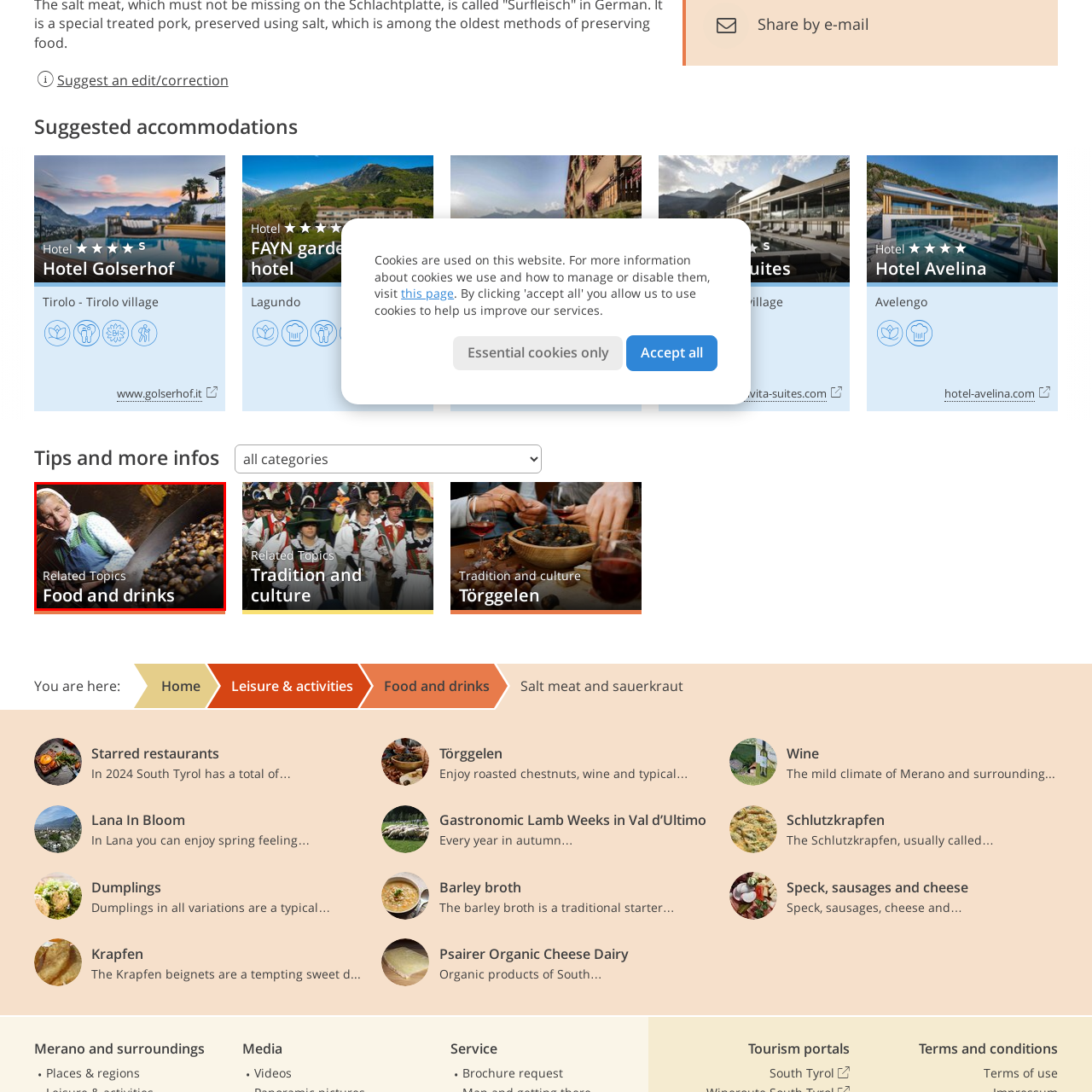Describe meticulously the scene encapsulated by the red boundary in the image.

The image features a woman, possibly in a traditional setting, engaging in the preparation of food, specifically roasting chestnuts over an open flame. She is dressed in a blue apron with a white blouse and a headscarf, which suggests a connection to cultural culinary practices. In the background, various kitchen tools and rustic decor can be seen, creating an inviting atmosphere that emphasizes the theme of culinary traditions. This image is part of a section titled "Related Topics," underlining its relevance to the broader discussion of food and drinks, highlighting the importance of local gastronomy and traditional cooking methods.